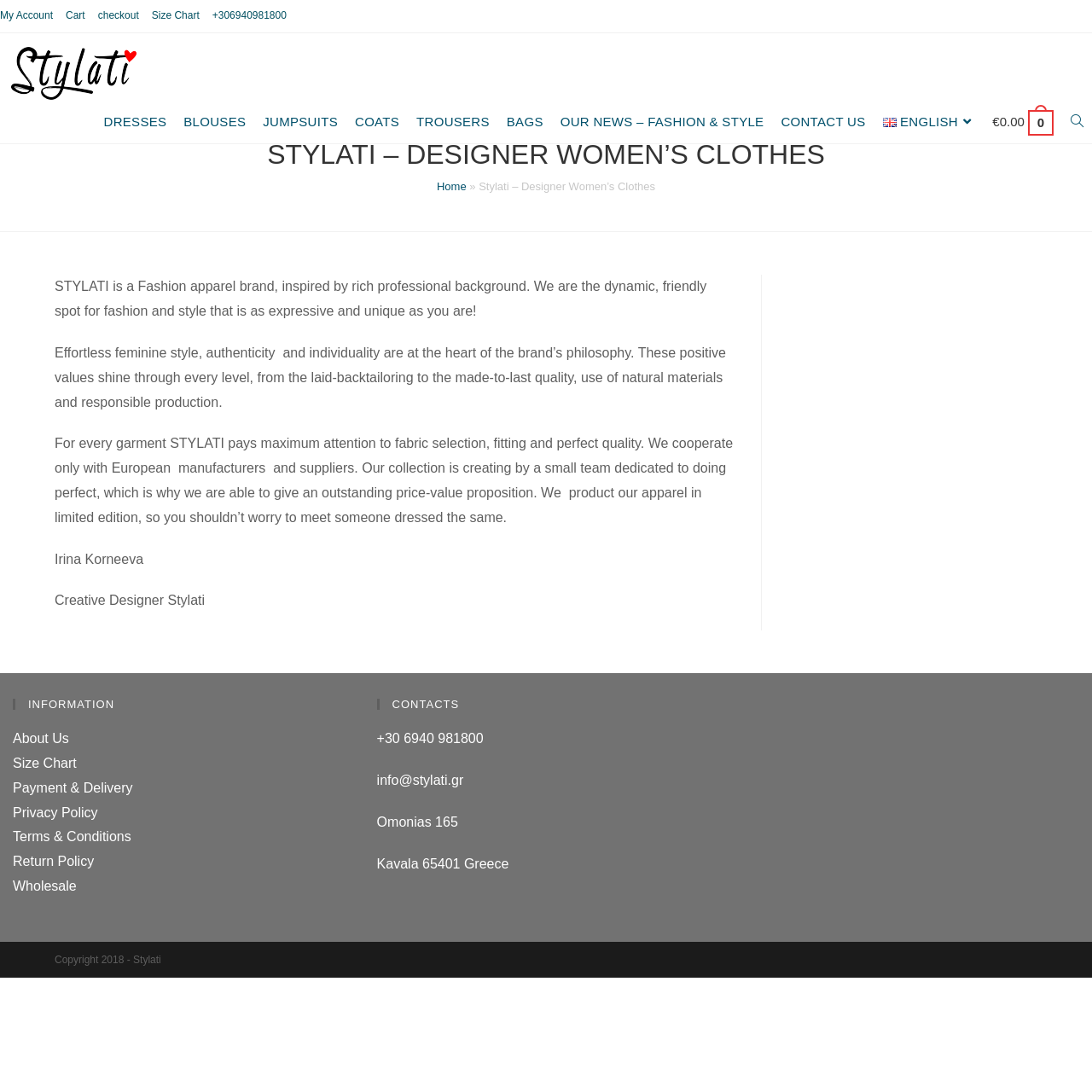Who is the creative designer of Stylati?
Please give a detailed answer to the question using the information shown in the image.

The creative designer of Stylati is Irina Korneeva, as mentioned in the StaticText 'Irina Korneeva' and 'Creative Designer Stylati'.